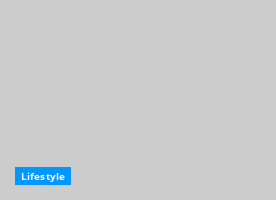Generate a descriptive account of all visible items and actions in the image.

The image features a promotional graphic related to the article "Smooth Sailing: Exploring the World’s Best Yacht Charter Destinations." Set against a muted gray background, the image includes a prominent blue text box with the word "Lifestyle," indicating the category under which the article falls. This visual element likely aims to attract readers interested in lifestyle topics, specifically those involving yacht chartering and travel. The composition emphasizes the adventure and luxury associated with exploring yachting destinations across the globe.